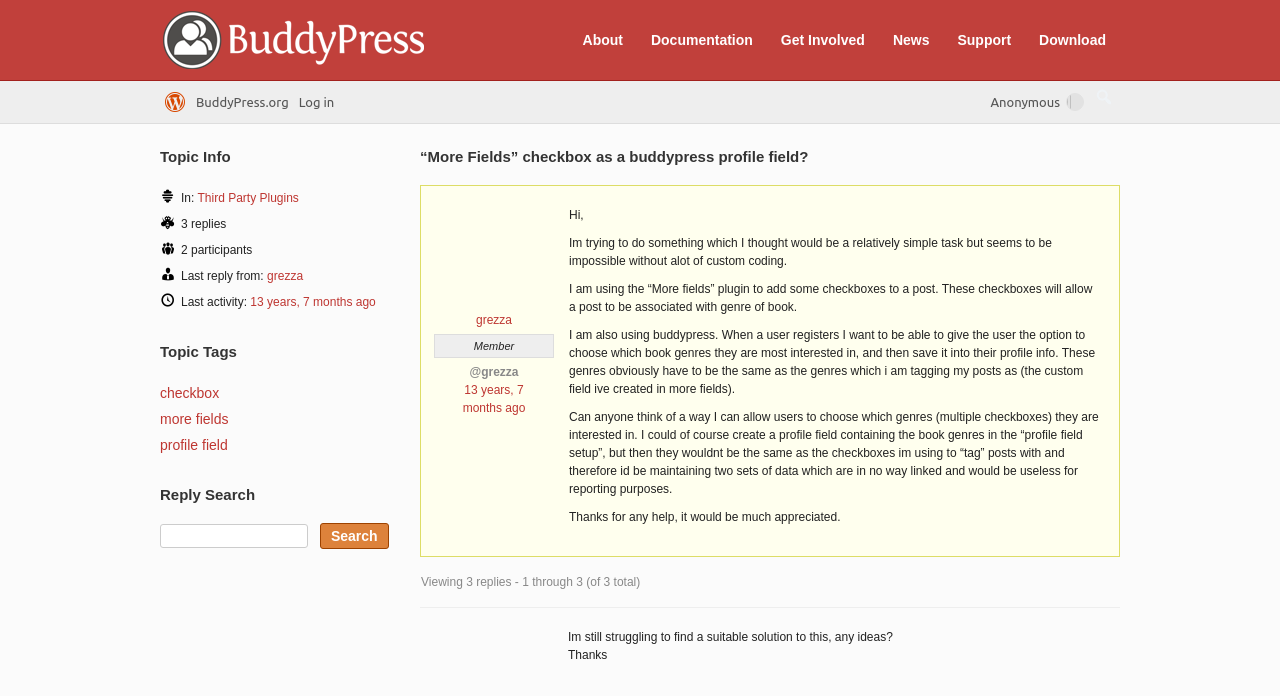Please find the bounding box coordinates of the section that needs to be clicked to achieve this instruction: "Search for a topic".

[0.125, 0.753, 0.241, 0.787]